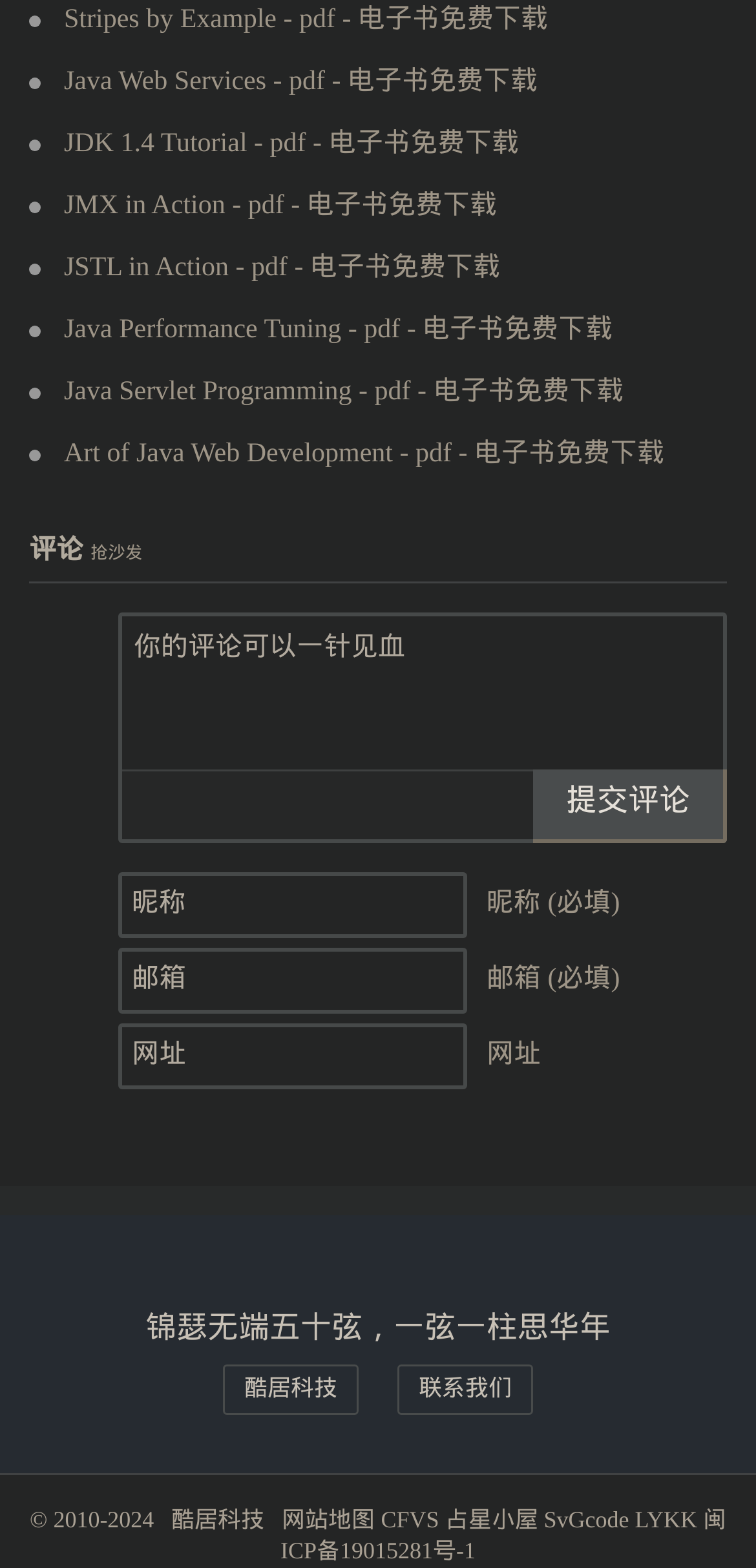Kindly determine the bounding box coordinates for the area that needs to be clicked to execute this instruction: "View February 2024".

None